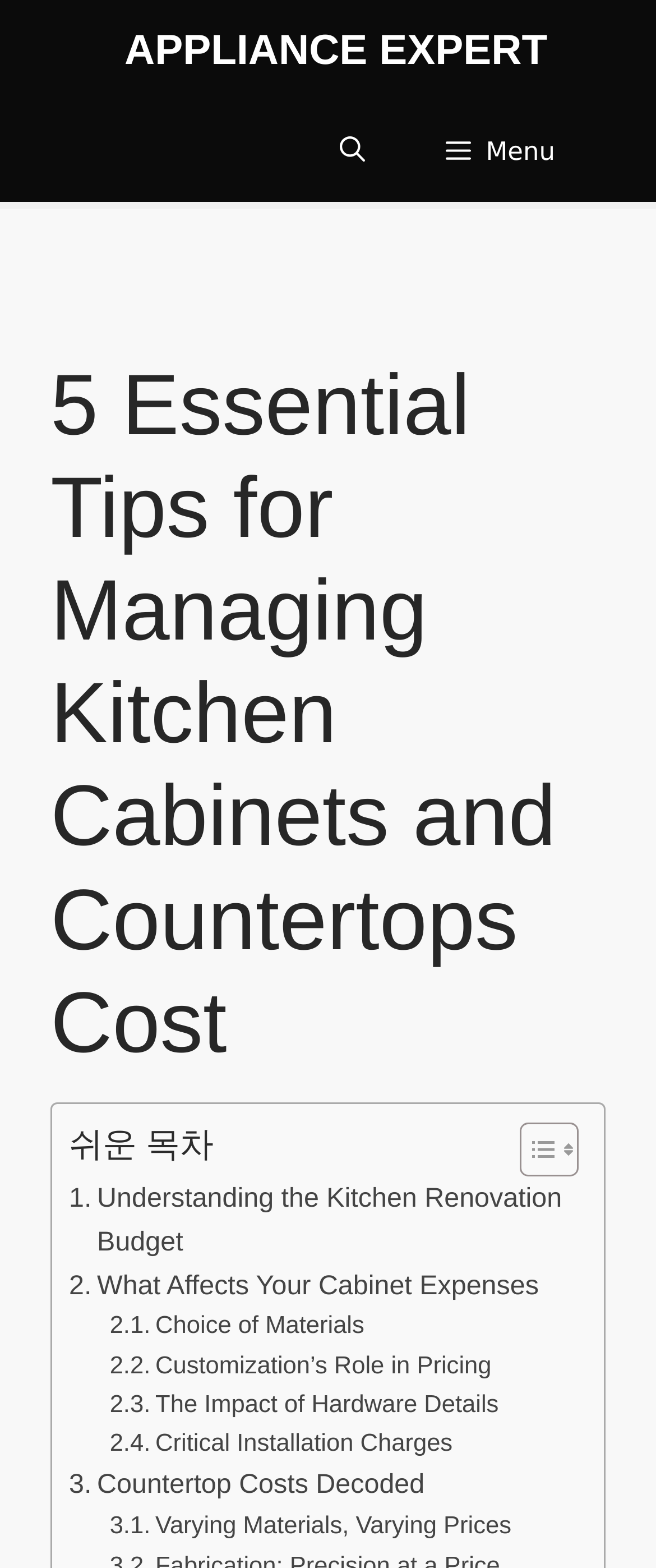Provide a single word or phrase answer to the question: 
How many links are in the table of content?

7